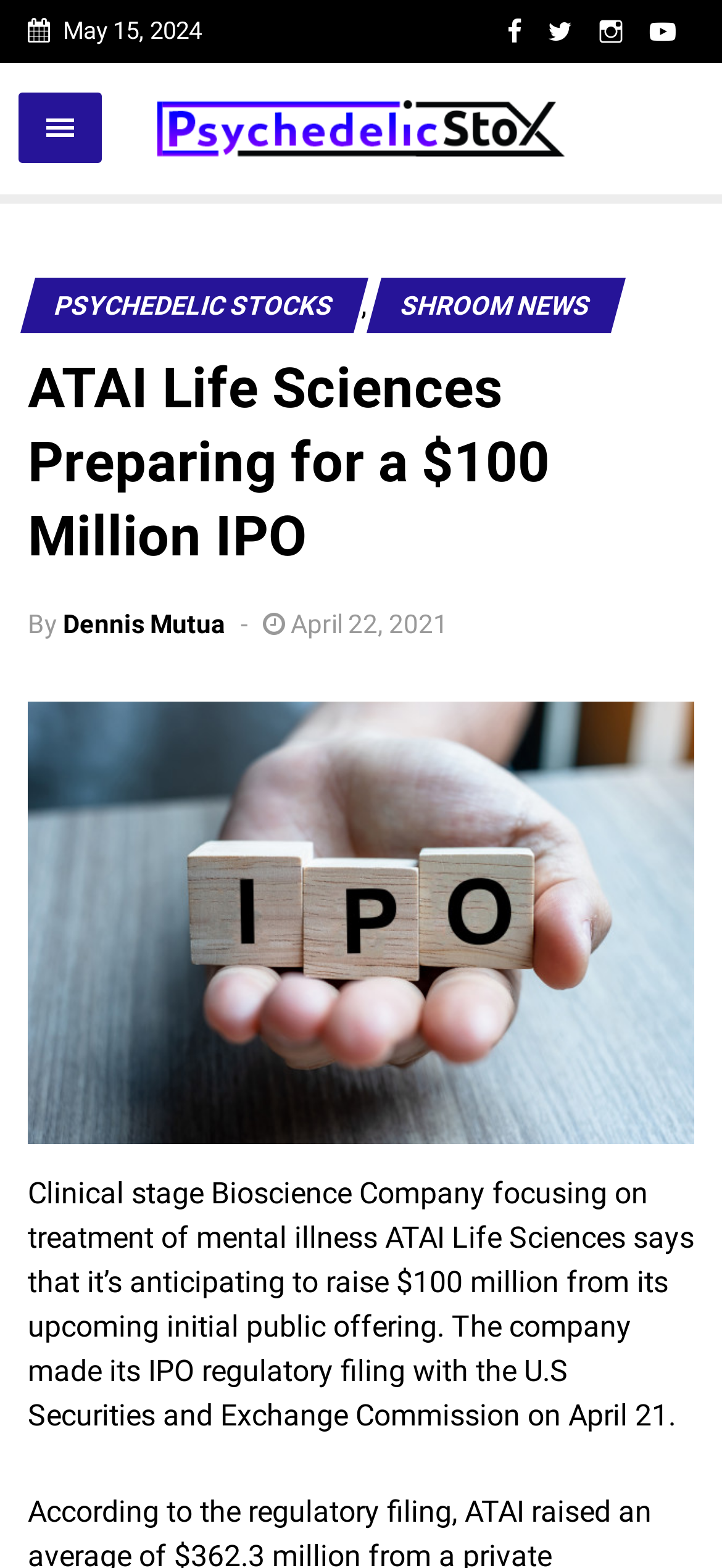From the given element description: "Dennis Mutua", find the bounding box for the UI element. Provide the coordinates as four float numbers between 0 and 1, in the order [left, top, right, bottom].

[0.087, 0.388, 0.313, 0.407]